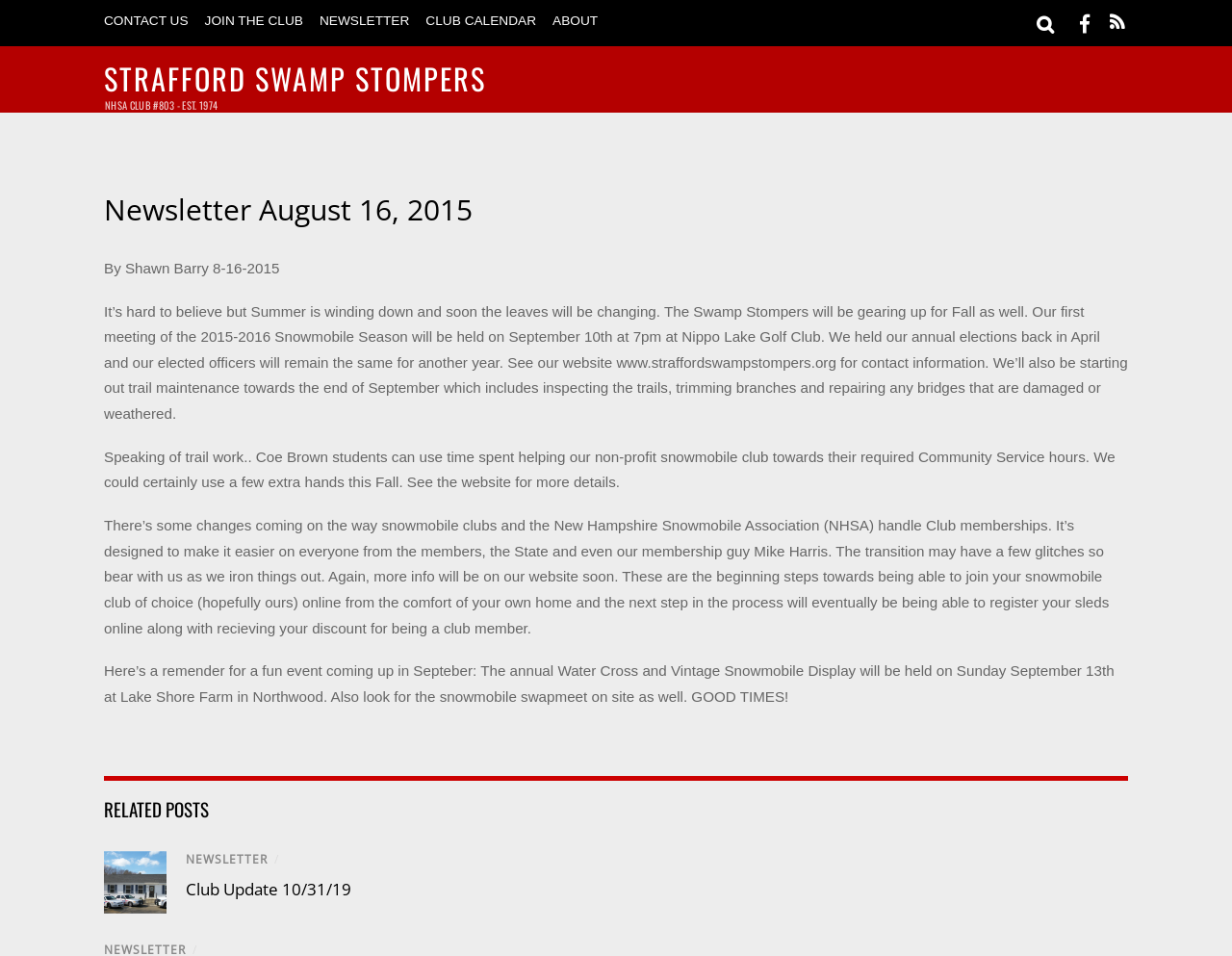Predict the bounding box of the UI element based on the description: "australia vape store". The coordinates should be four float numbers between 0 and 1, formatted as [left, top, right, bottom].

None